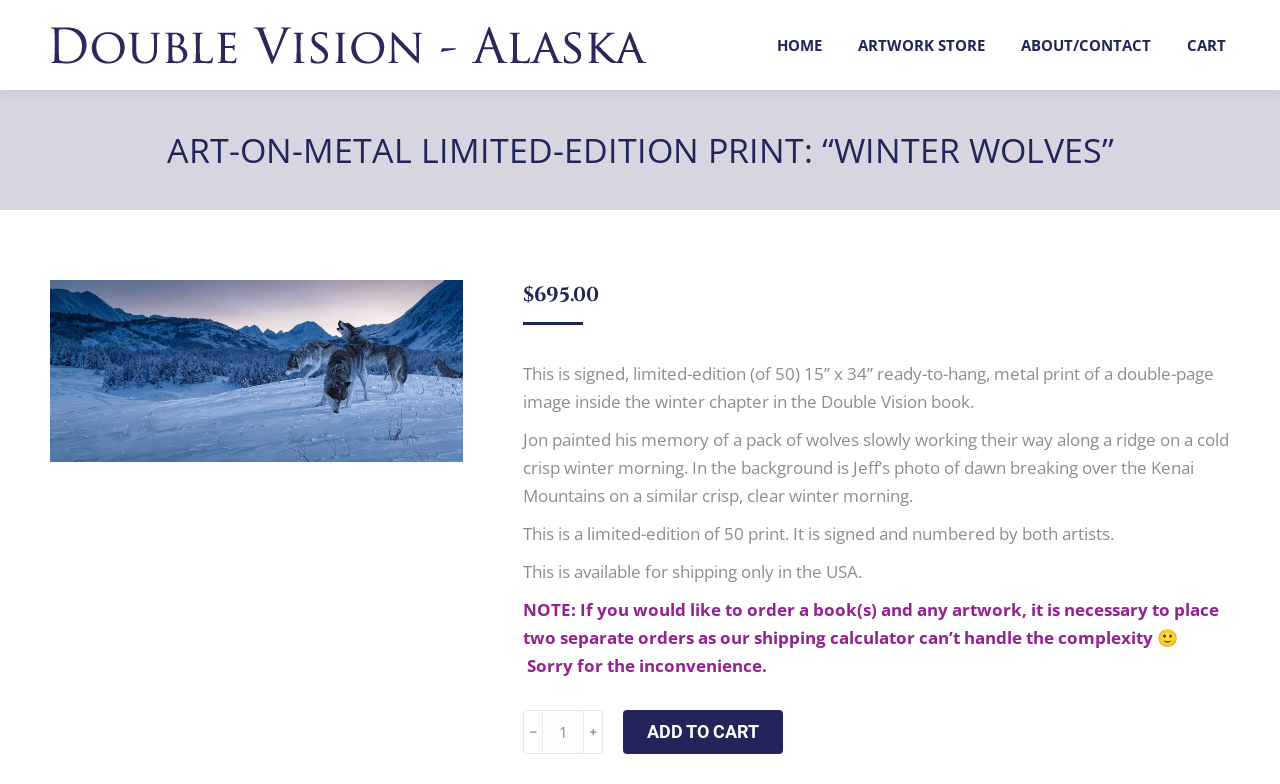Identify the bounding box coordinates of the element to click to follow this instruction: 'Click the 'ARTWORK STORE' link'. Ensure the coordinates are four float values between 0 and 1, provided as [left, top, right, bottom].

[0.667, 0.023, 0.773, 0.092]